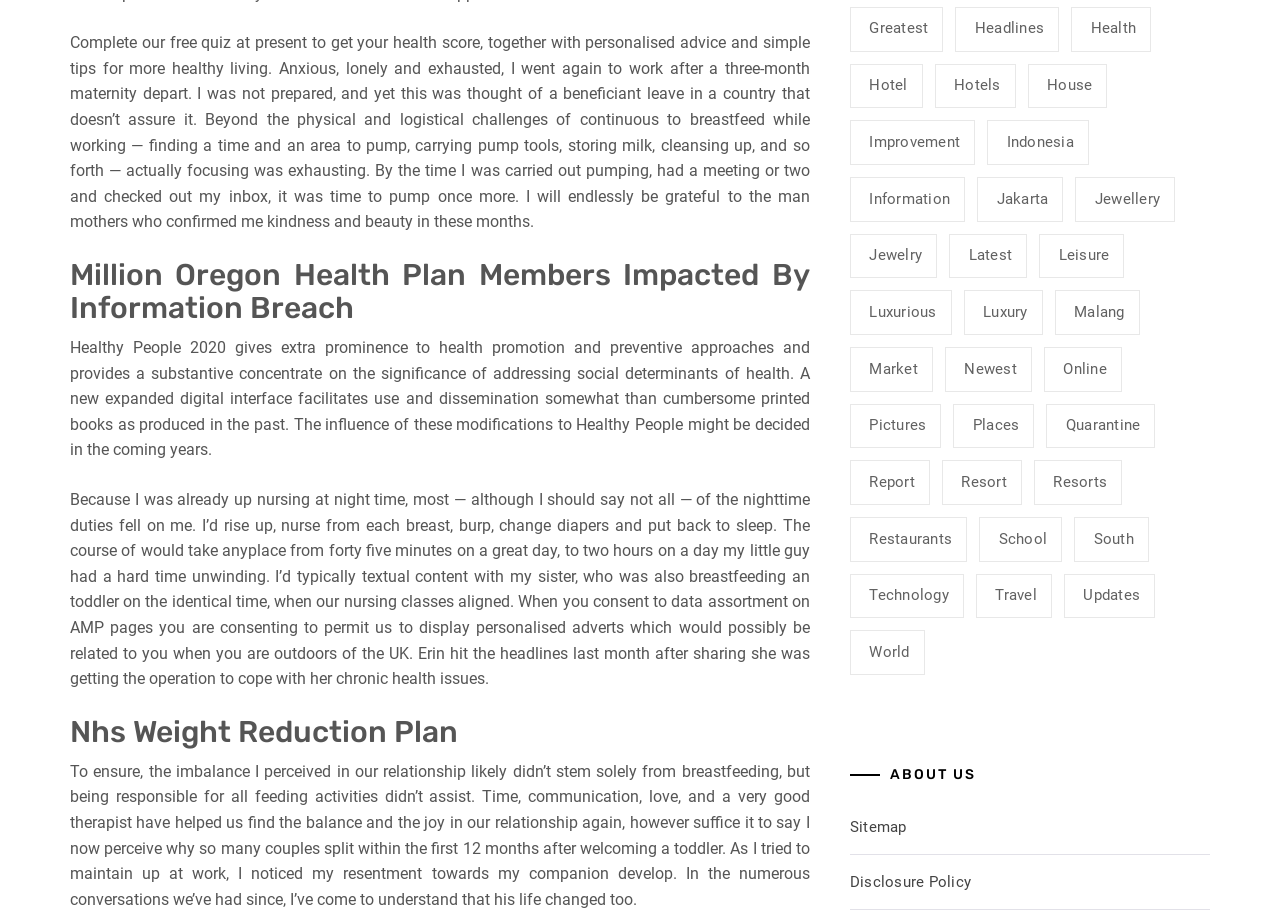Locate the bounding box coordinates of the clickable element to fulfill the following instruction: "Click on 'greatest'". Provide the coordinates as four float numbers between 0 and 1 in the format [left, top, right, bottom].

[0.664, 0.008, 0.737, 0.057]